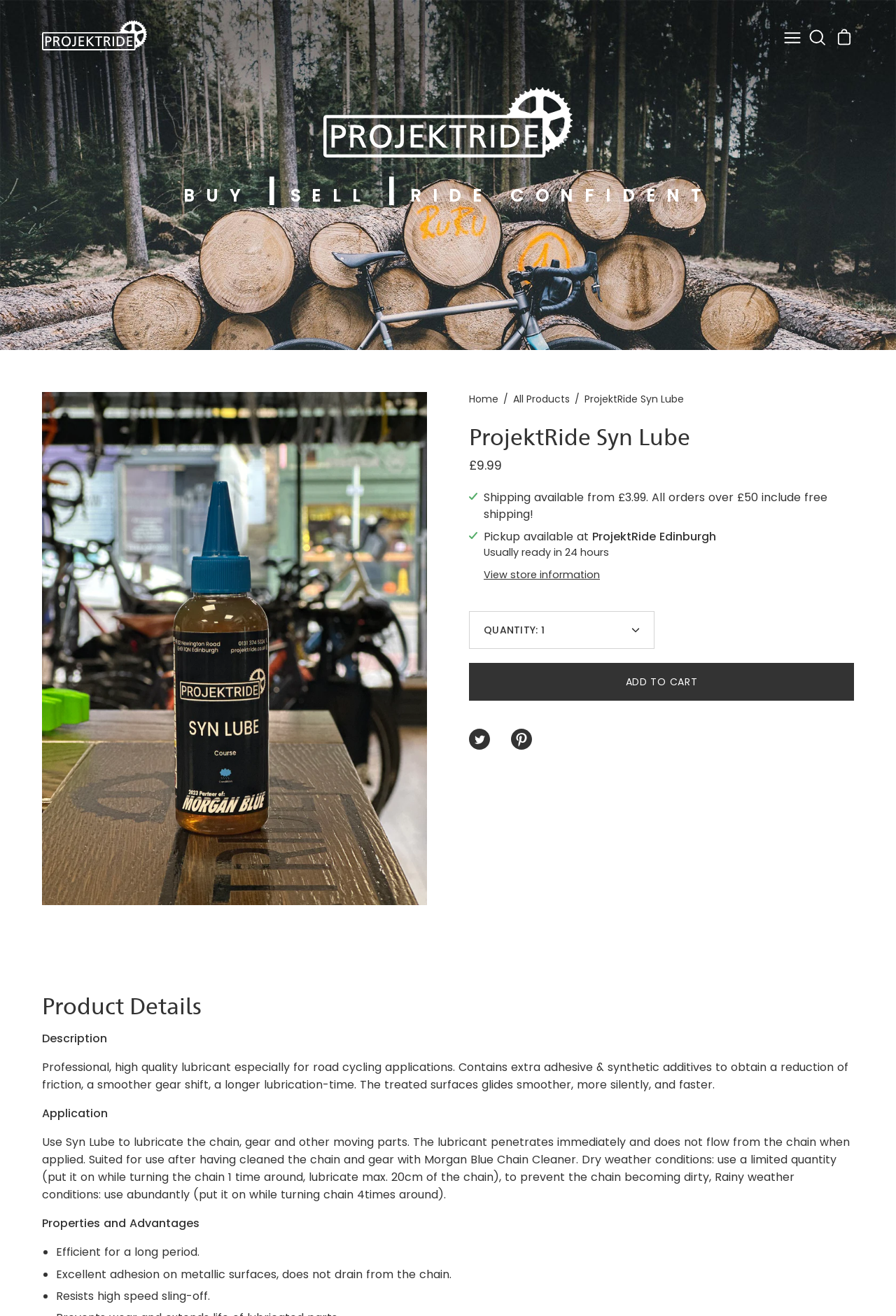Respond with a single word or phrase for the following question: 
What is the name of the lubricant?

ProjektRide Syn Lube